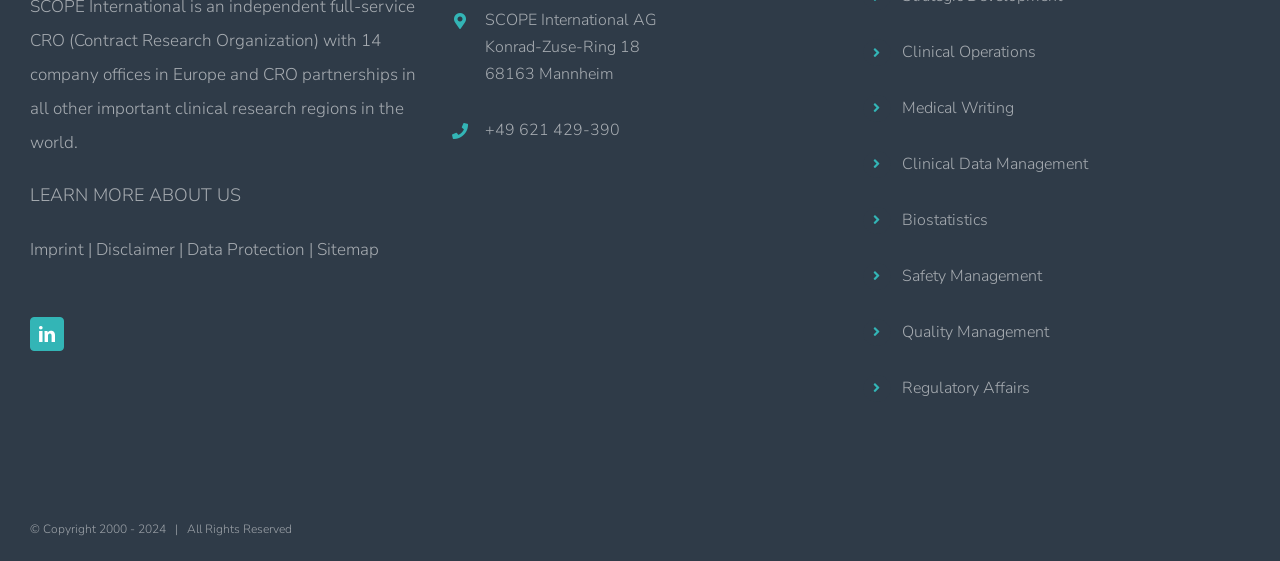What is the company name?
Based on the visual information, provide a detailed and comprehensive answer.

I found the company name by looking at the links on the webpage, specifically the one with the text 'SCOPE International AG' which is located at the top of the page.